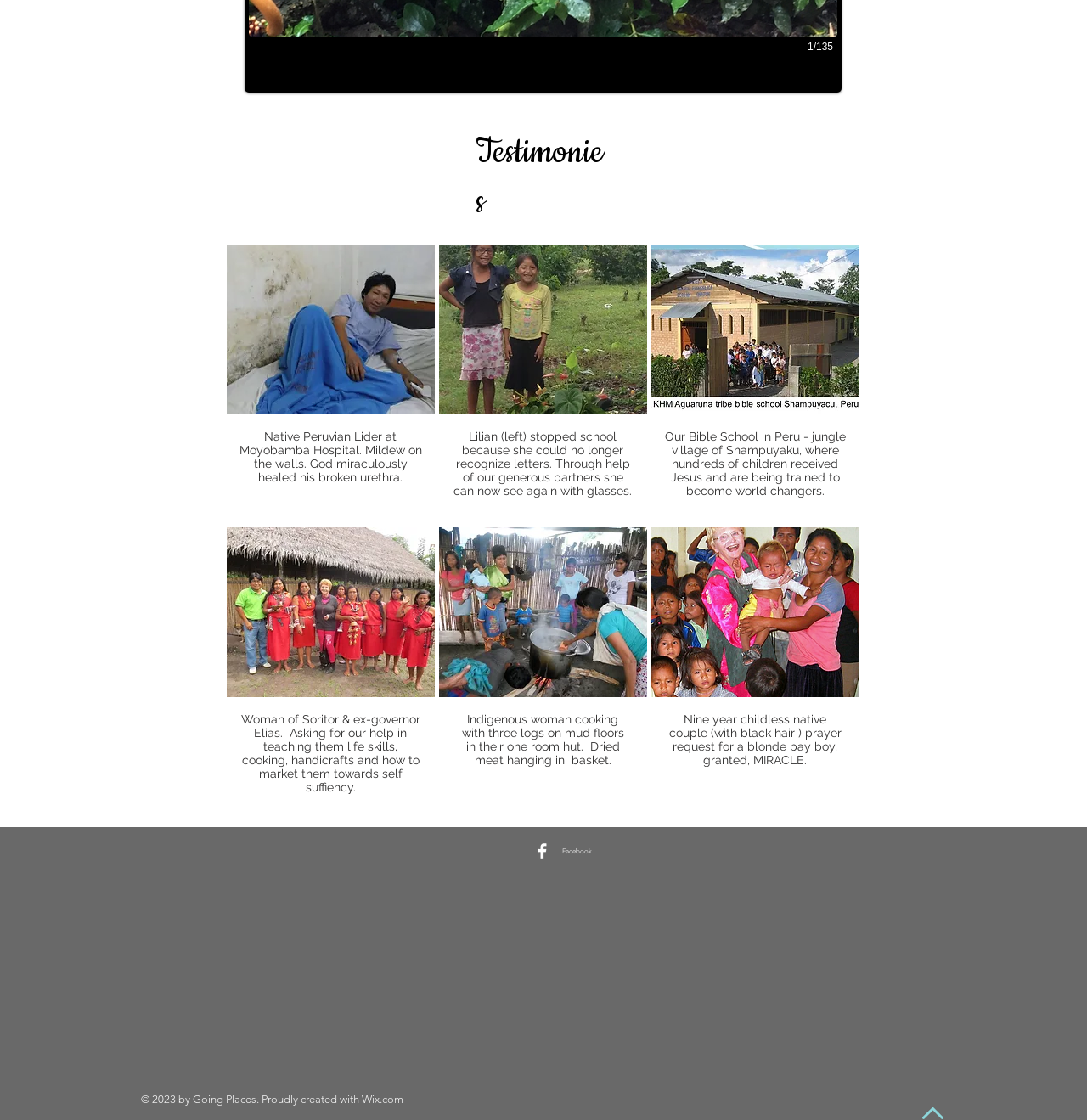Given the element description, predict the bounding box coordinates in the format (top-left x, top-left y, bottom-right x, bottom-right y). Make sure all values are between 0 and 1. Here is the element description: aria-label="White Facebook Icon"

[0.489, 0.751, 0.509, 0.77]